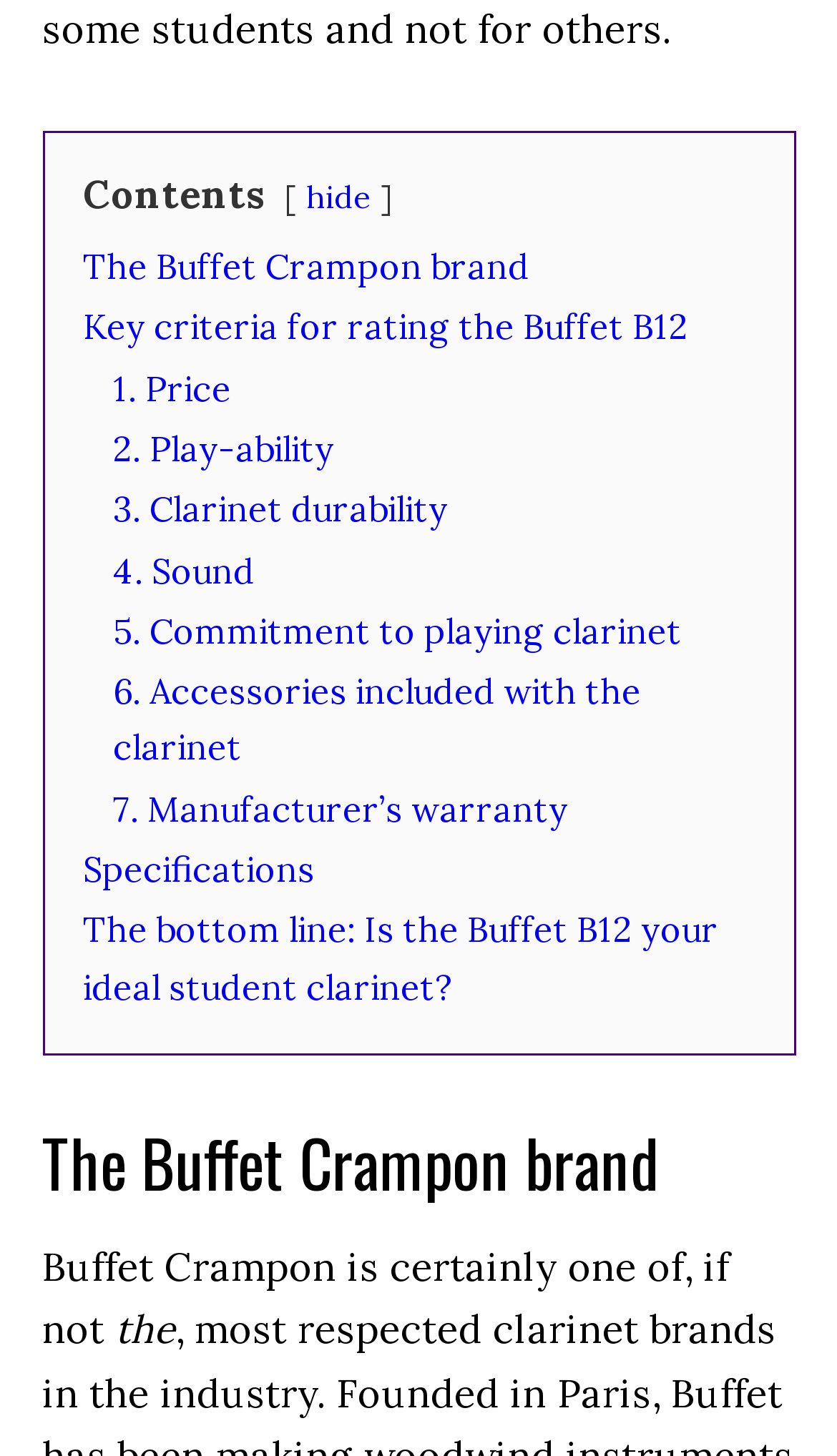Determine the coordinates of the bounding box for the clickable area needed to execute this instruction: "Learn about 'Clarinet durability'".

[0.135, 0.335, 0.535, 0.364]